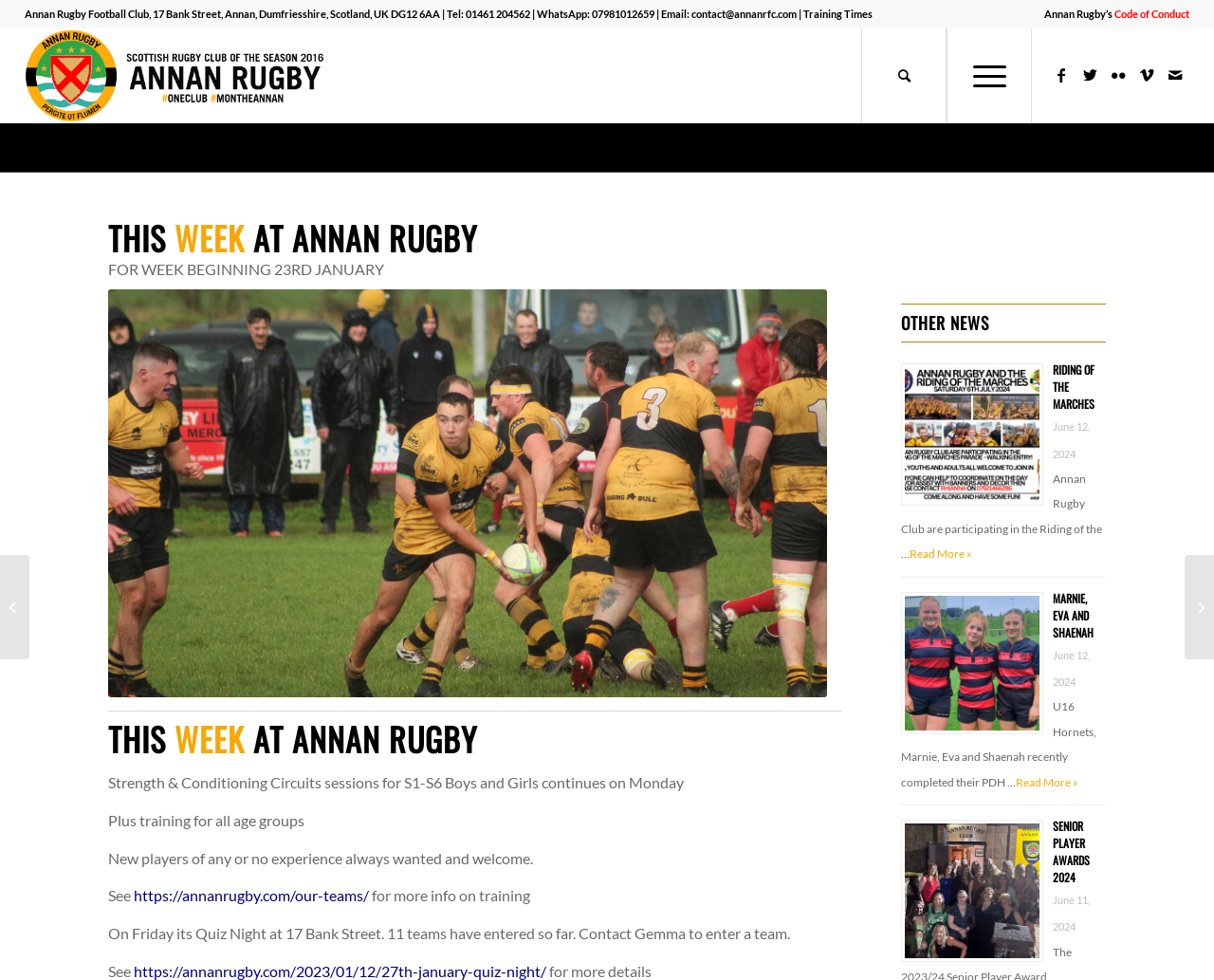Please determine the bounding box coordinates of the element's region to click in order to carry out the following instruction: "Click on Annan Rugby’s Code of Conduct". The coordinates should be four float numbers between 0 and 1, i.e., [left, top, right, bottom].

[0.86, 0.001, 0.98, 0.027]